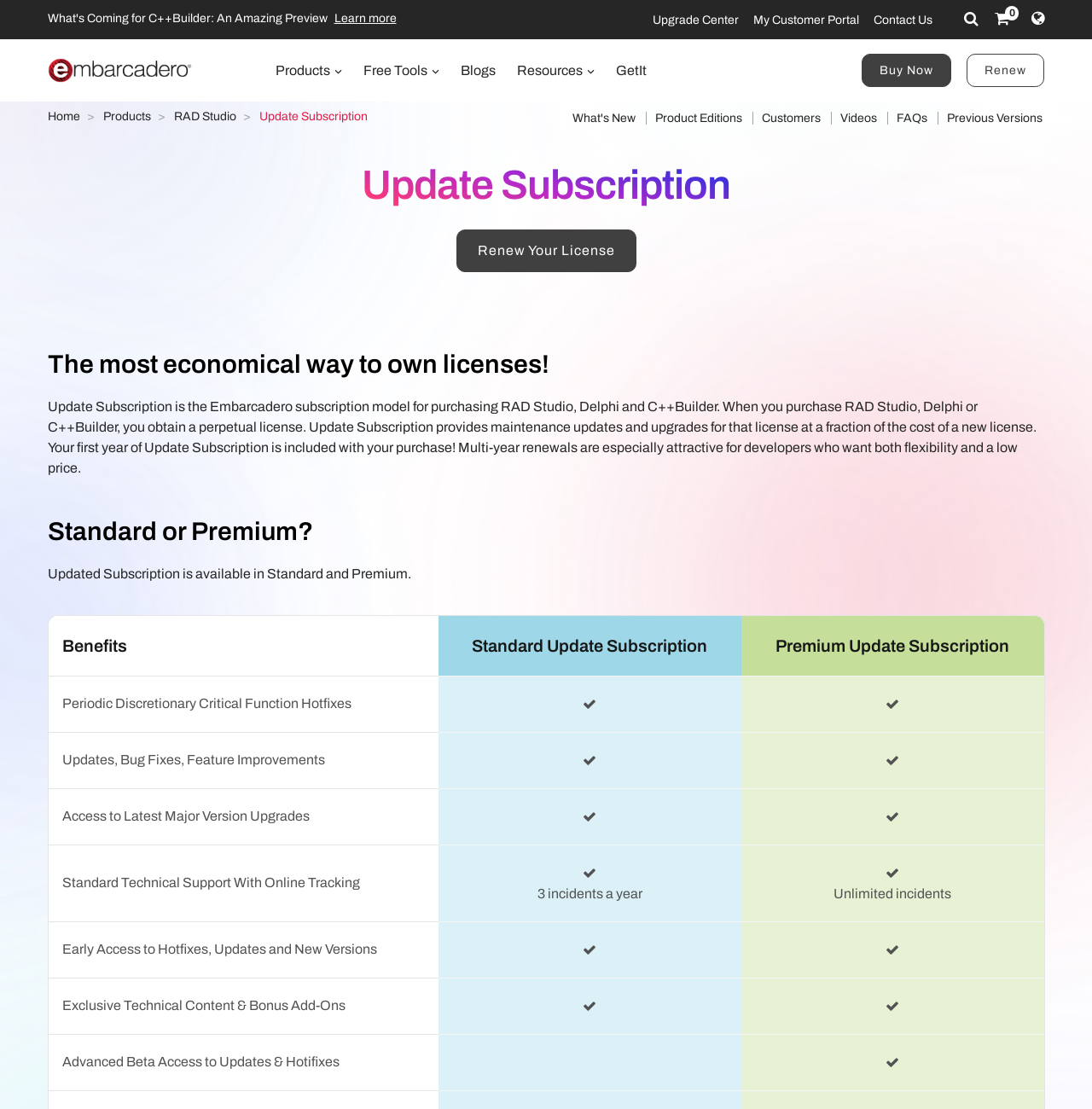Please mark the clickable region by giving the bounding box coordinates needed to complete this instruction: "Click on 'Buy Now'".

[0.789, 0.048, 0.871, 0.078]